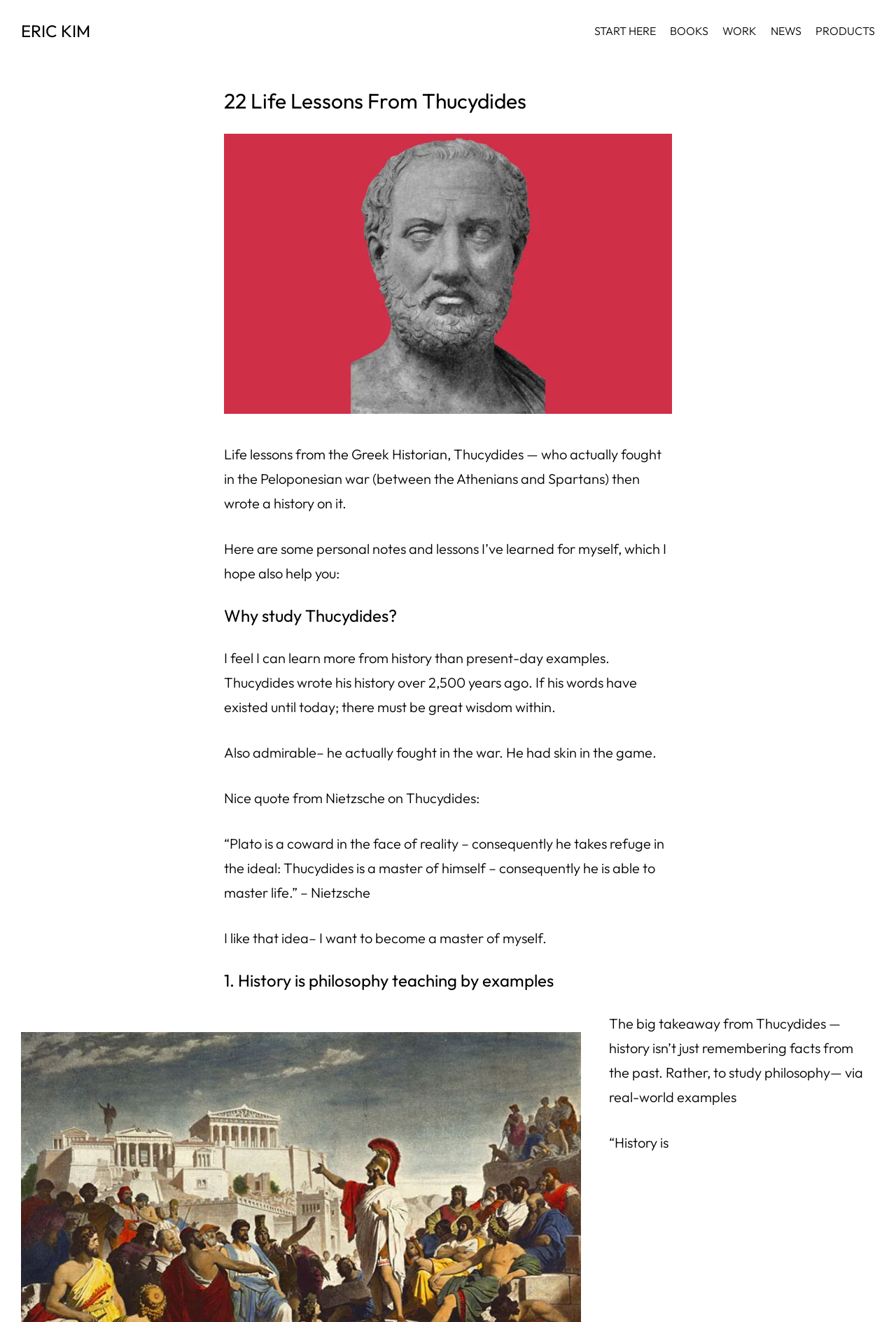What is the topic of the webpage?
Please describe in detail the information shown in the image to answer the question.

The topic of the webpage is Thucydides, a Greek historian, as mentioned in the heading and the static text on the page.